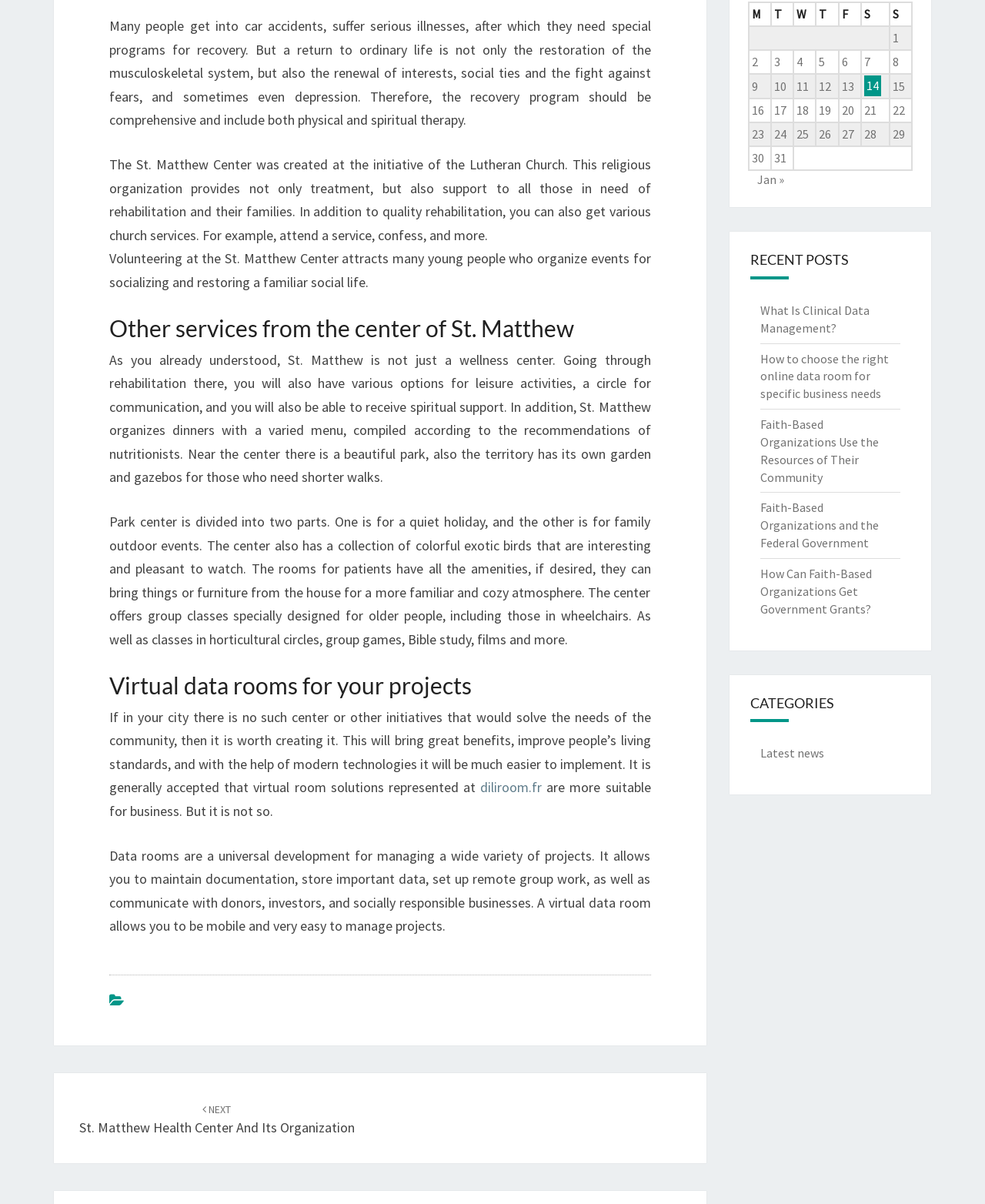Given the element description "Jan »", identify the bounding box of the corresponding UI element.

[0.768, 0.143, 0.796, 0.156]